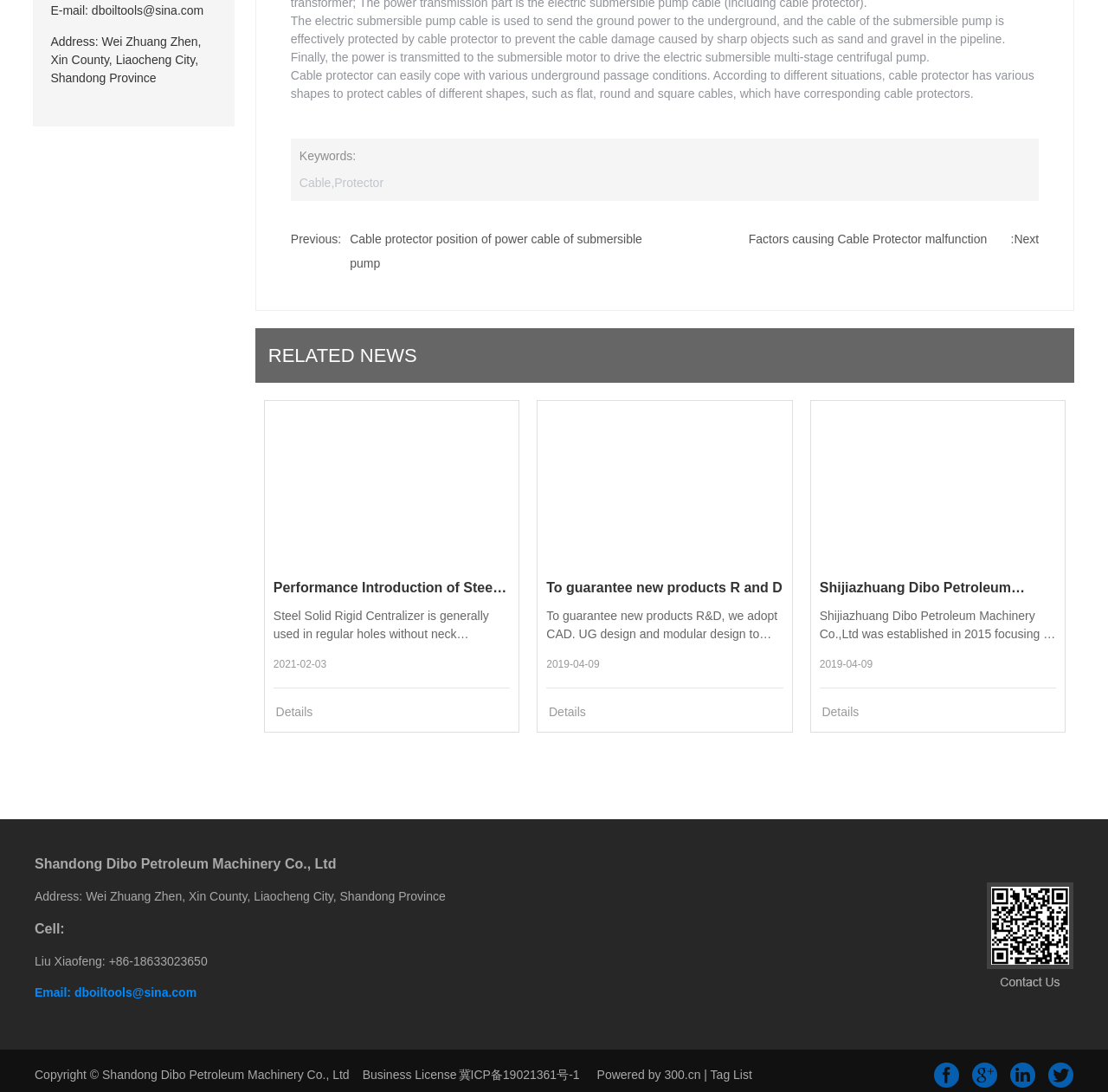Find and specify the bounding box coordinates that correspond to the clickable region for the instruction: "Follow Shandong Dibo Petroleum Machinery Co., Ltd on Twitter".

[0.946, 0.977, 0.969, 0.99]